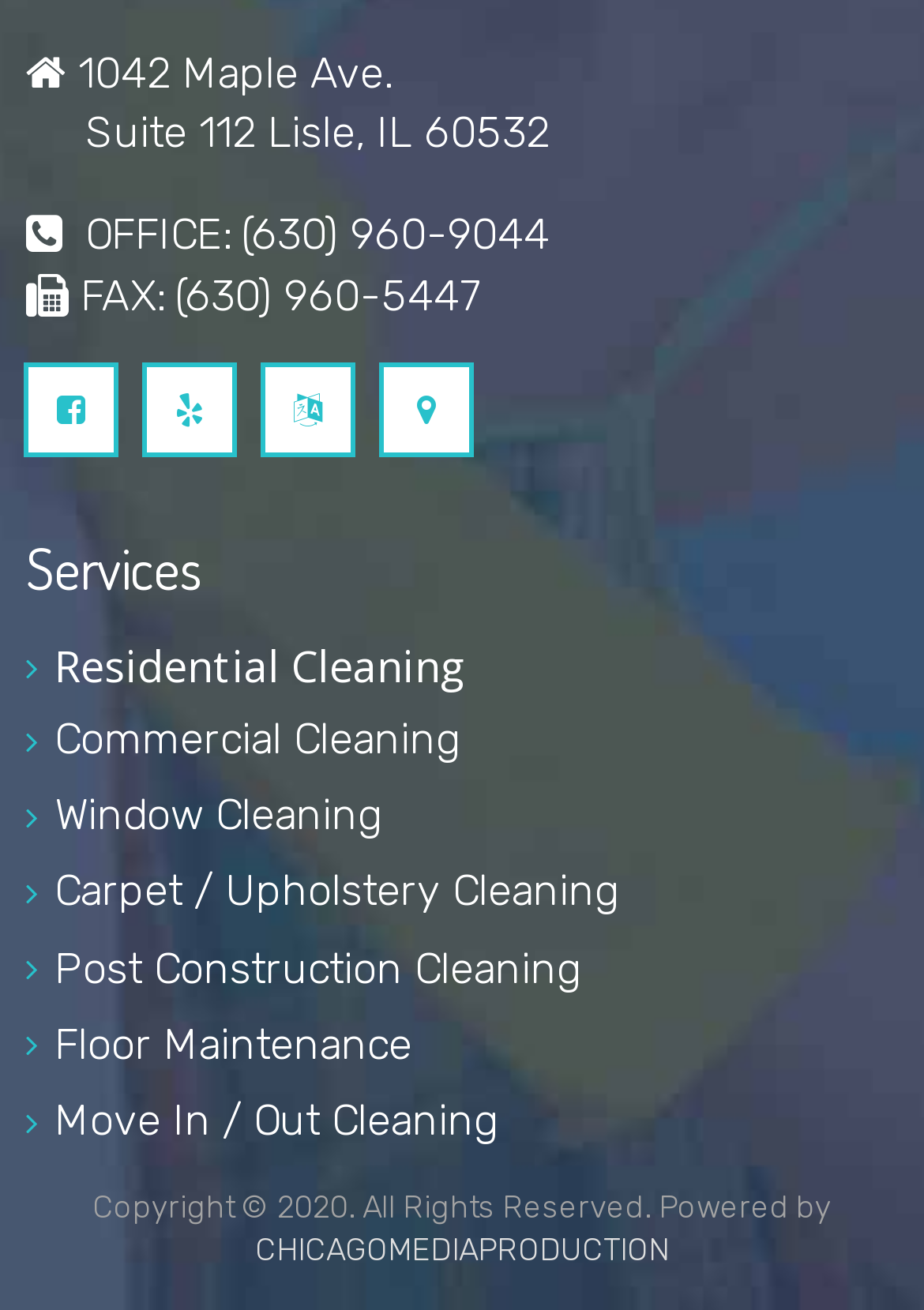Determine the bounding box coordinates of the clickable region to follow the instruction: "Go to CHICAGOMEDIAPRODUCTION website".

[0.276, 0.941, 0.724, 0.968]